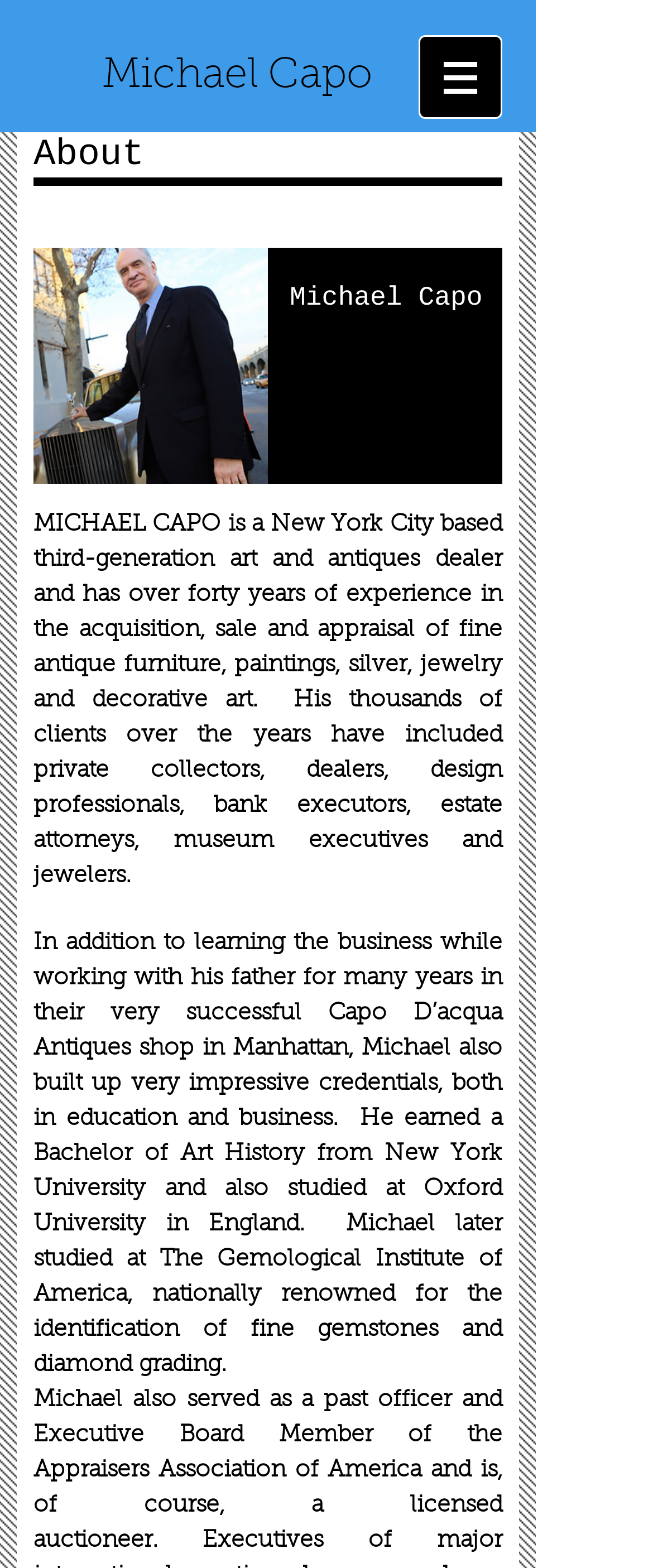What is the name of Michael Capo's father's shop?
Make sure to answer the question with a detailed and comprehensive explanation.

According to the webpage, Michael Capo learned the business while working with his father for many years in their very successful Capo D’acqua Antiques shop in Manhattan, which is mentioned in the StaticText element with ID 134.